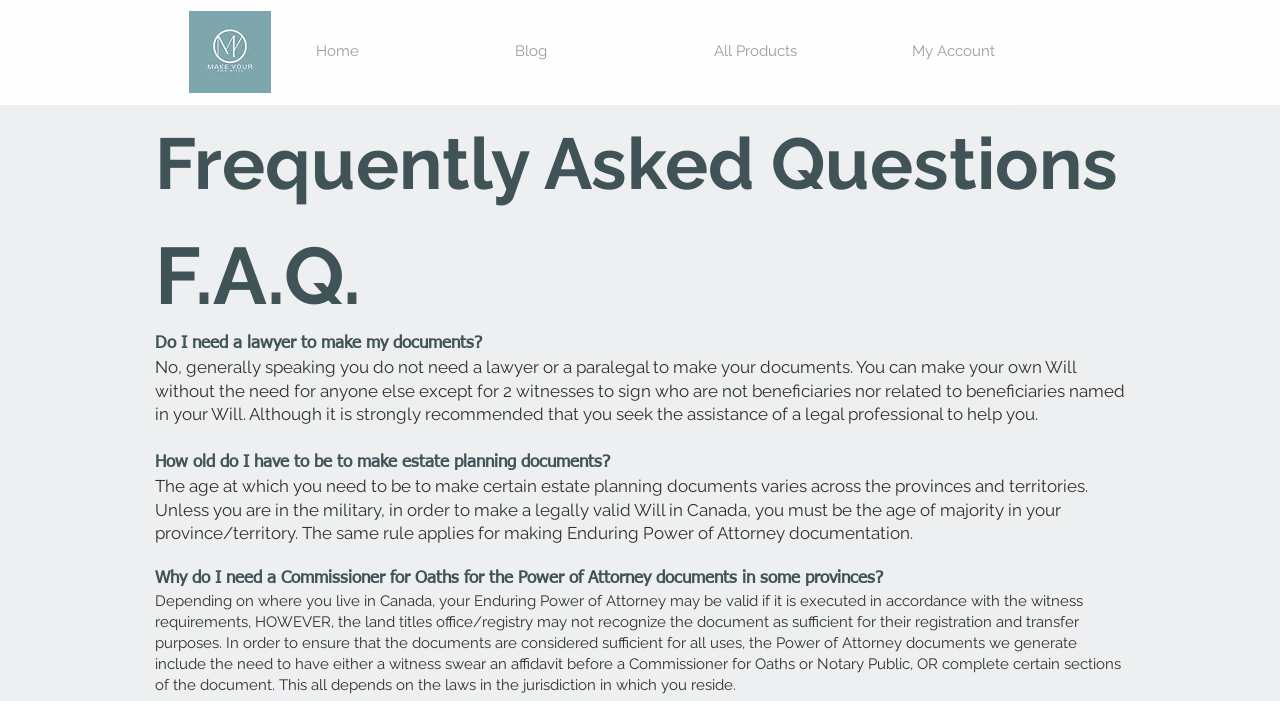From the screenshot, find the bounding box of the UI element matching this description: "Blog". Supply the bounding box coordinates in the form [left, top, right, bottom], each a float between 0 and 1.

[0.391, 0.047, 0.546, 0.1]